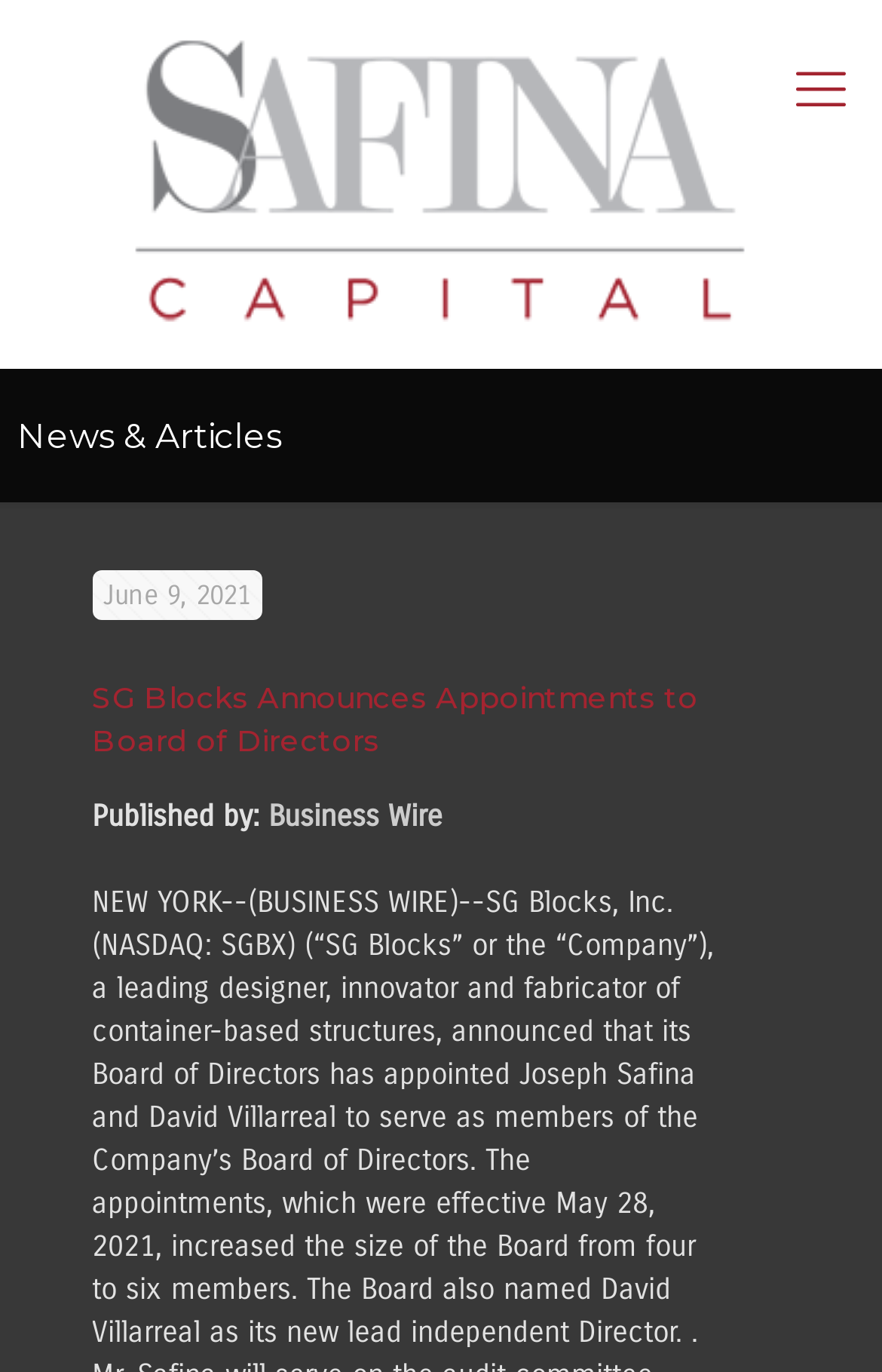Provide a brief response to the question below using one word or phrase:
Is there a mobile menu on the webpage?

Yes